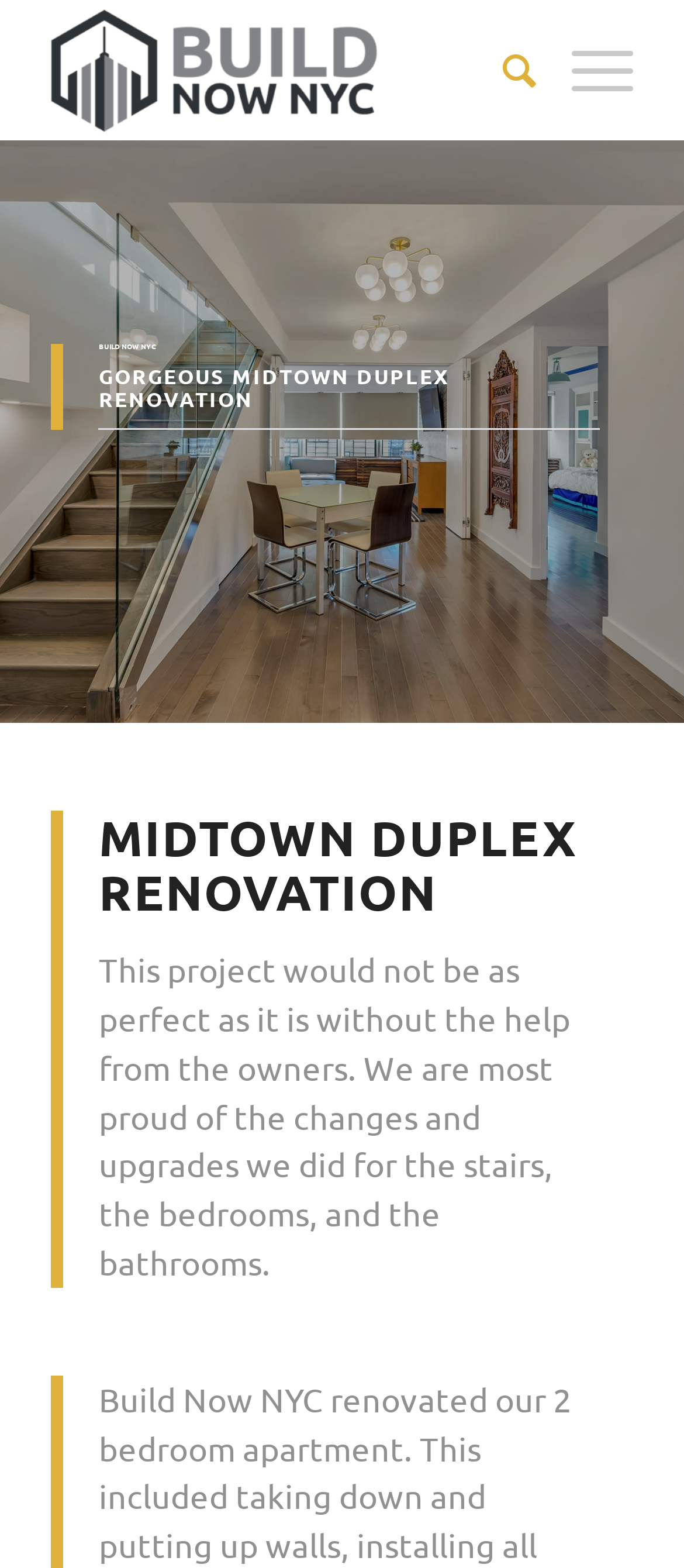Give a detailed account of the webpage, highlighting key information.

The webpage is about a Midtown renovation project, specifically a duplex renovation. At the top, there is a logo of "Build Now NYC" with a link to the organization's website. To the right of the logo, there are two more links, one labeled "Search" which is currently hidden, and another without a label.

Below the top section, there is a main content area that takes up most of the page. Within this area, there is a blockquote section that contains two headings, "BUILD NOW NYC" and "GORGEOUS MIDTOWN DUPLEX RENOVATION", which are stacked on top of each other. Below these headings, there is a horizontal separator line.

Further down the page, there is another blockquote section that contains a heading "MIDTOWN DUPLEX RENOVATION" and a paragraph of text that describes the project, mentioning the owners' involvement and the changes made to the stairs, bedrooms, and bathrooms.